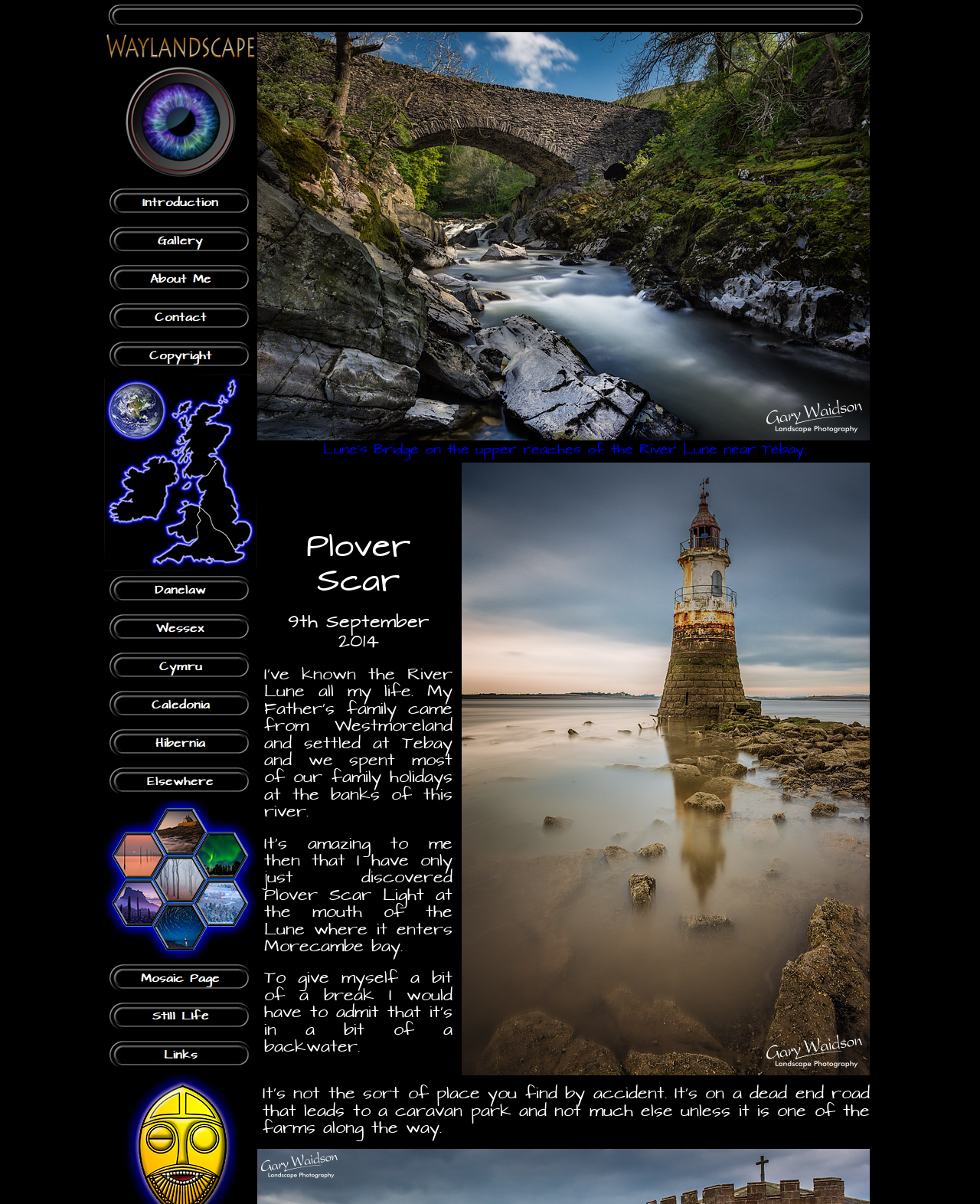What is the type of photography on this website?
Using the screenshot, give a one-word or short phrase answer.

Fine Art Landscape Photography